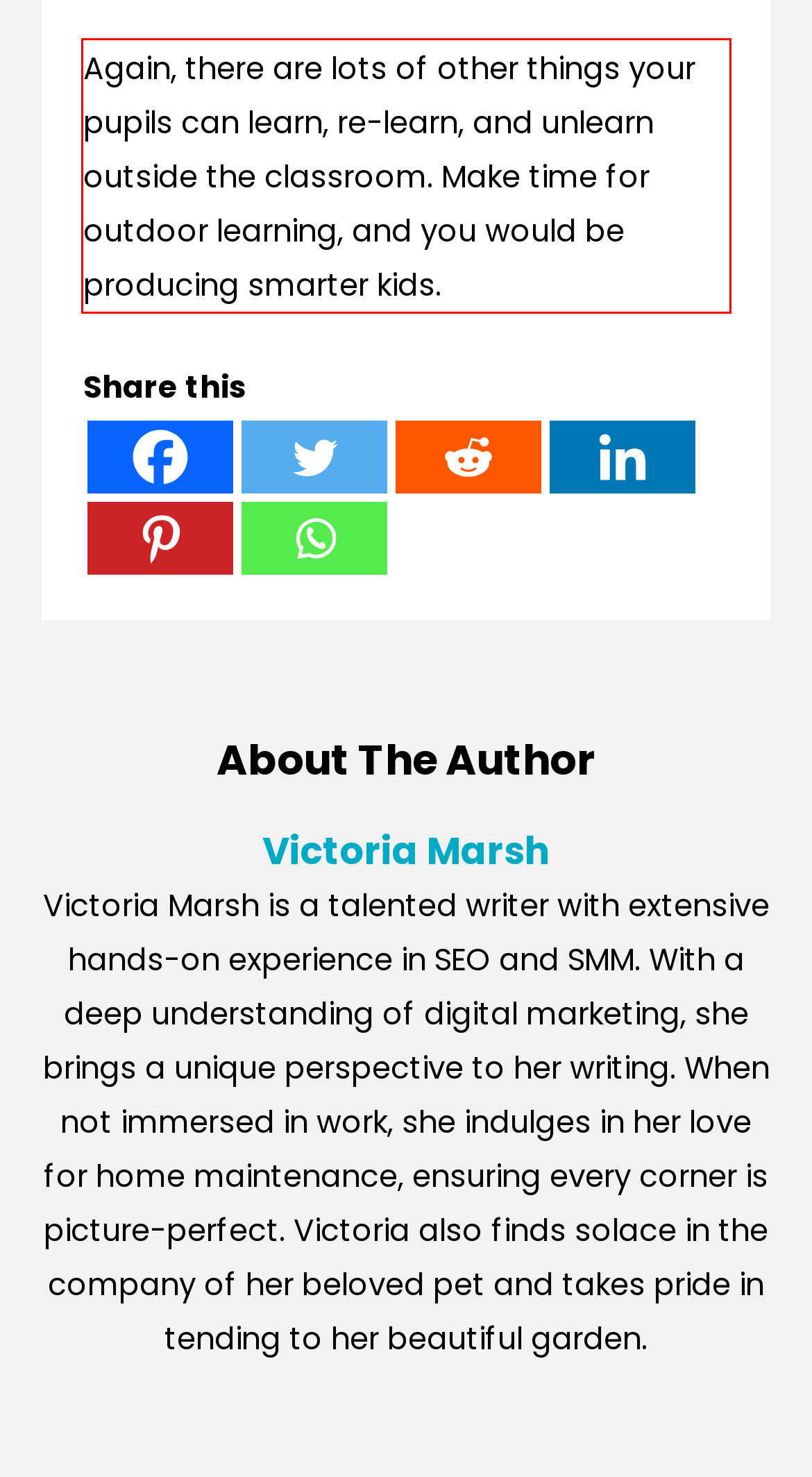You have a screenshot of a webpage where a UI element is enclosed in a red rectangle. Perform OCR to capture the text inside this red rectangle.

Again, there are lots of other things your pupils can learn, re-learn, and unlearn outside the classroom. Make time for outdoor learning, and you would be producing smarter kids.